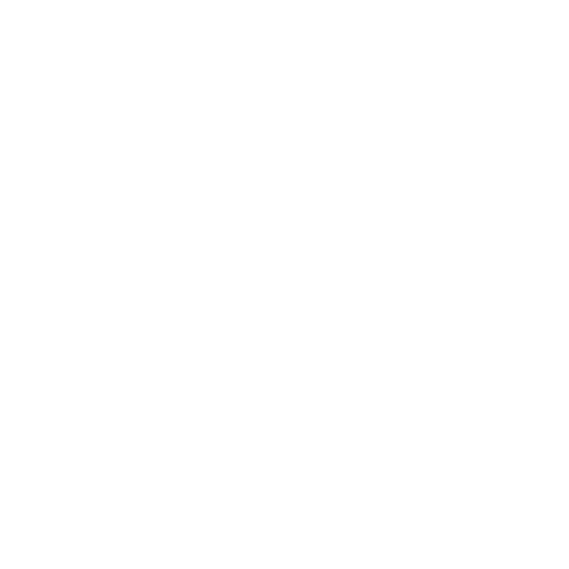Who is the artist being interviewed in the magazine?
Look at the screenshot and respond with one word or a short phrase.

Mark Kessler